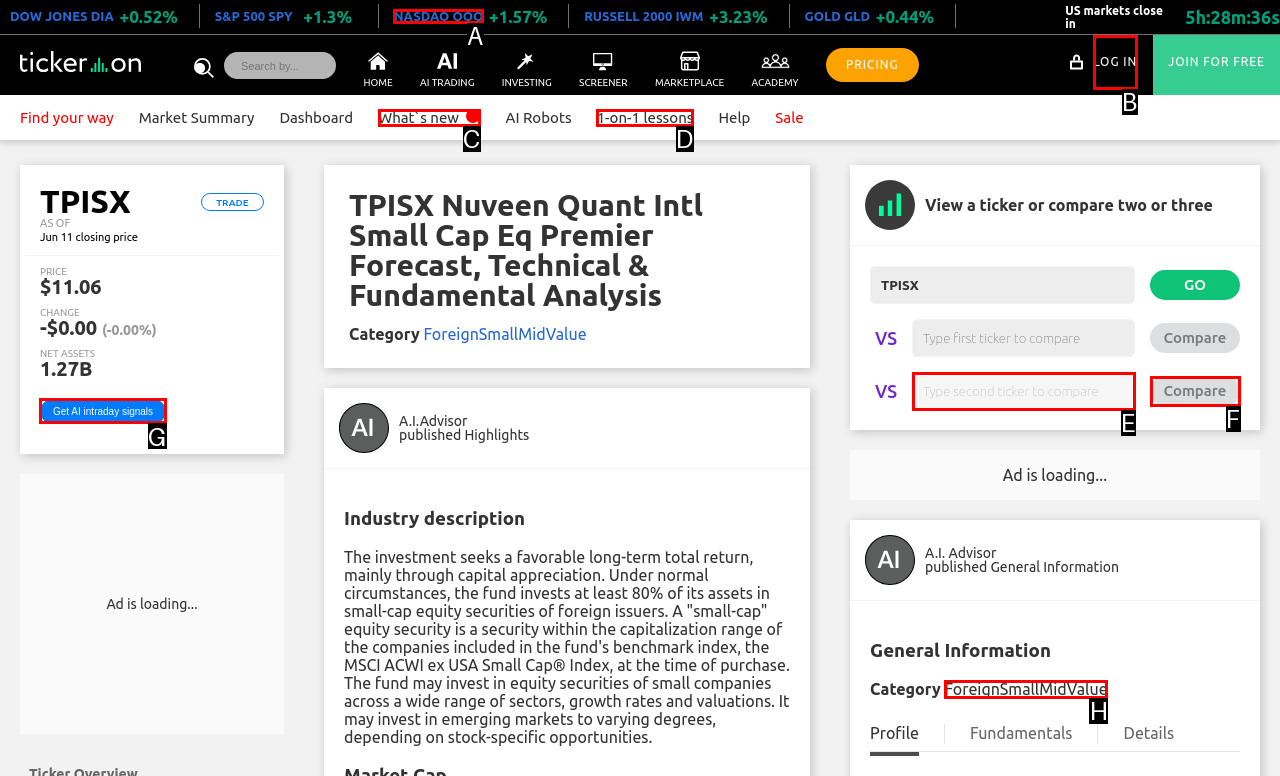Choose the HTML element you need to click to achieve the following task: Get AI intraday signals
Respond with the letter of the selected option from the given choices directly.

G